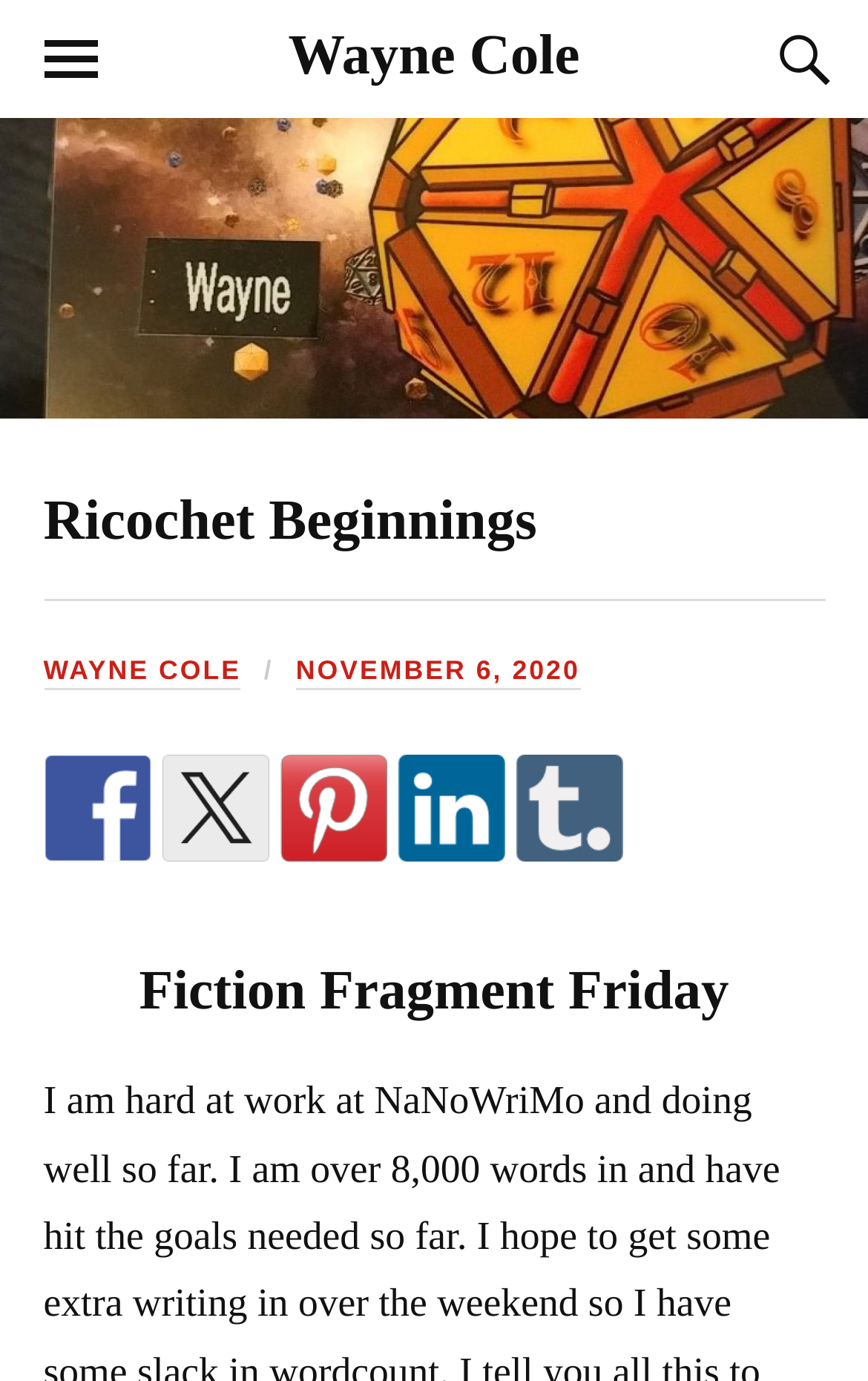Please provide the bounding box coordinates for the element that needs to be clicked to perform the following instruction: "Contact us". The coordinates should be given as four float numbers between 0 and 1, i.e., [left, top, right, bottom].

None